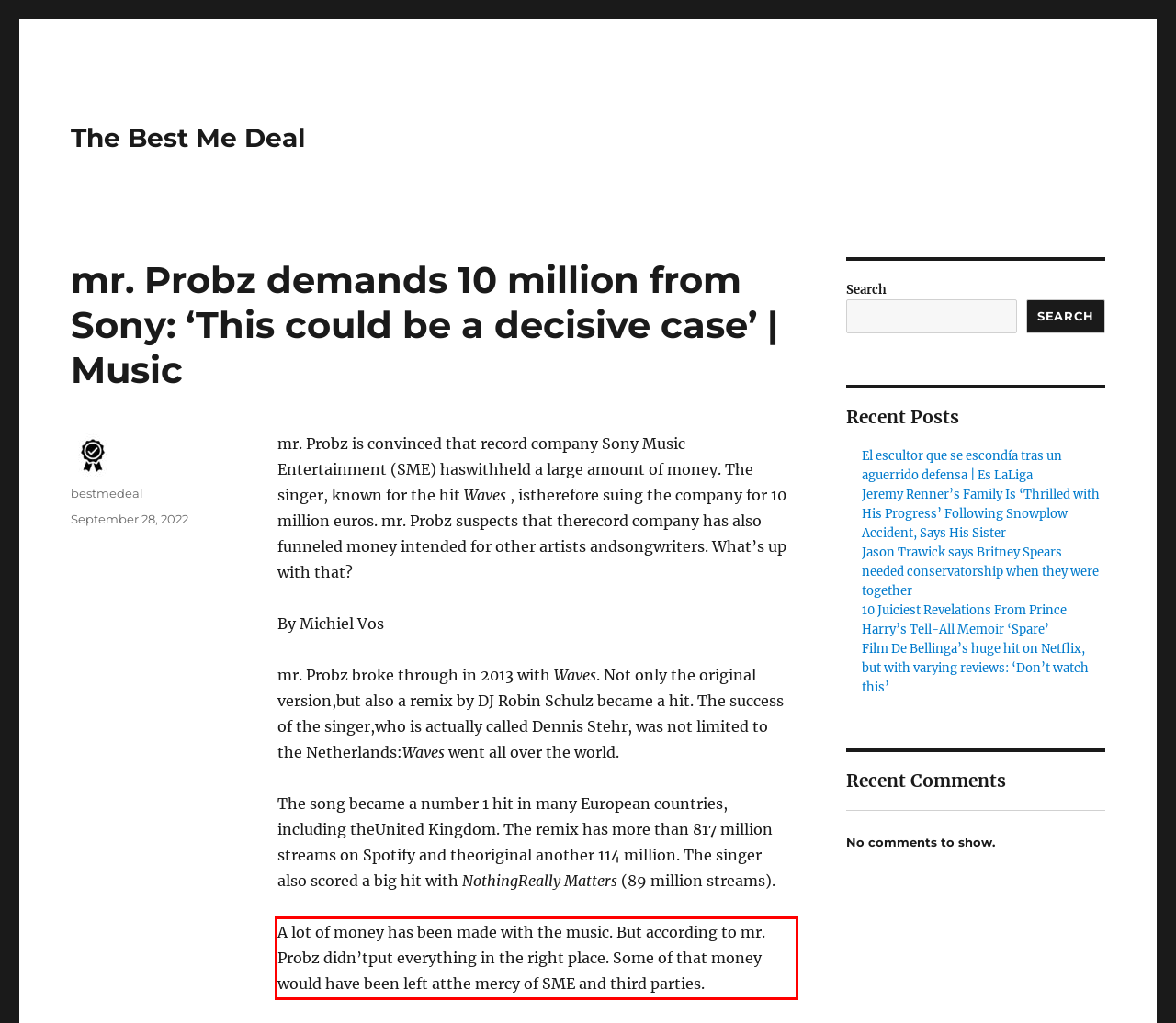Identify the text within the red bounding box on the webpage screenshot and generate the extracted text content.

A lot of money has been made with the music. But according to mr. Probz didn’tput everything in the right place. Some of that money would have been left atthe mercy of SME and third parties.